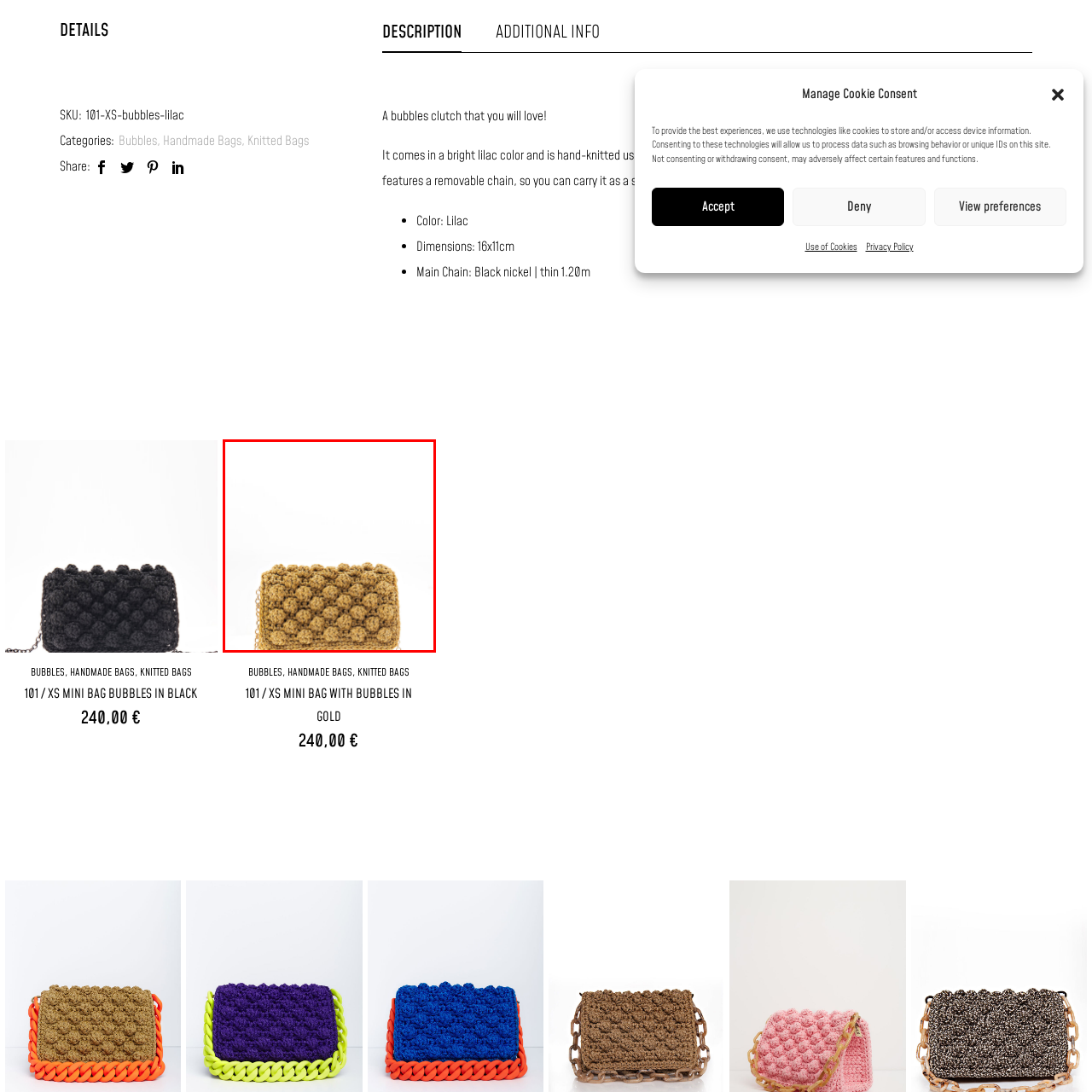Give a detailed caption for the image that is encased within the red bounding box.

This image showcases a stylish XS mini bag crafted in a beautiful golden hue, designed with a unique "bubbles" texture that adds a playful yet sophisticated touch. The bag features a hand-knitted construction using high-quality yarn, ensuring both durability and aesthetic appeal. Its eye-catching design is complemented by a removable chain, allowing it to be carried comfortably as a shoulder bag or handheld clutch. Ideal for those looking to elevate their outfit with a trendy accessory, this bag perfectly combines functionality with contemporary style, making it a must-have for fashionable occasions.